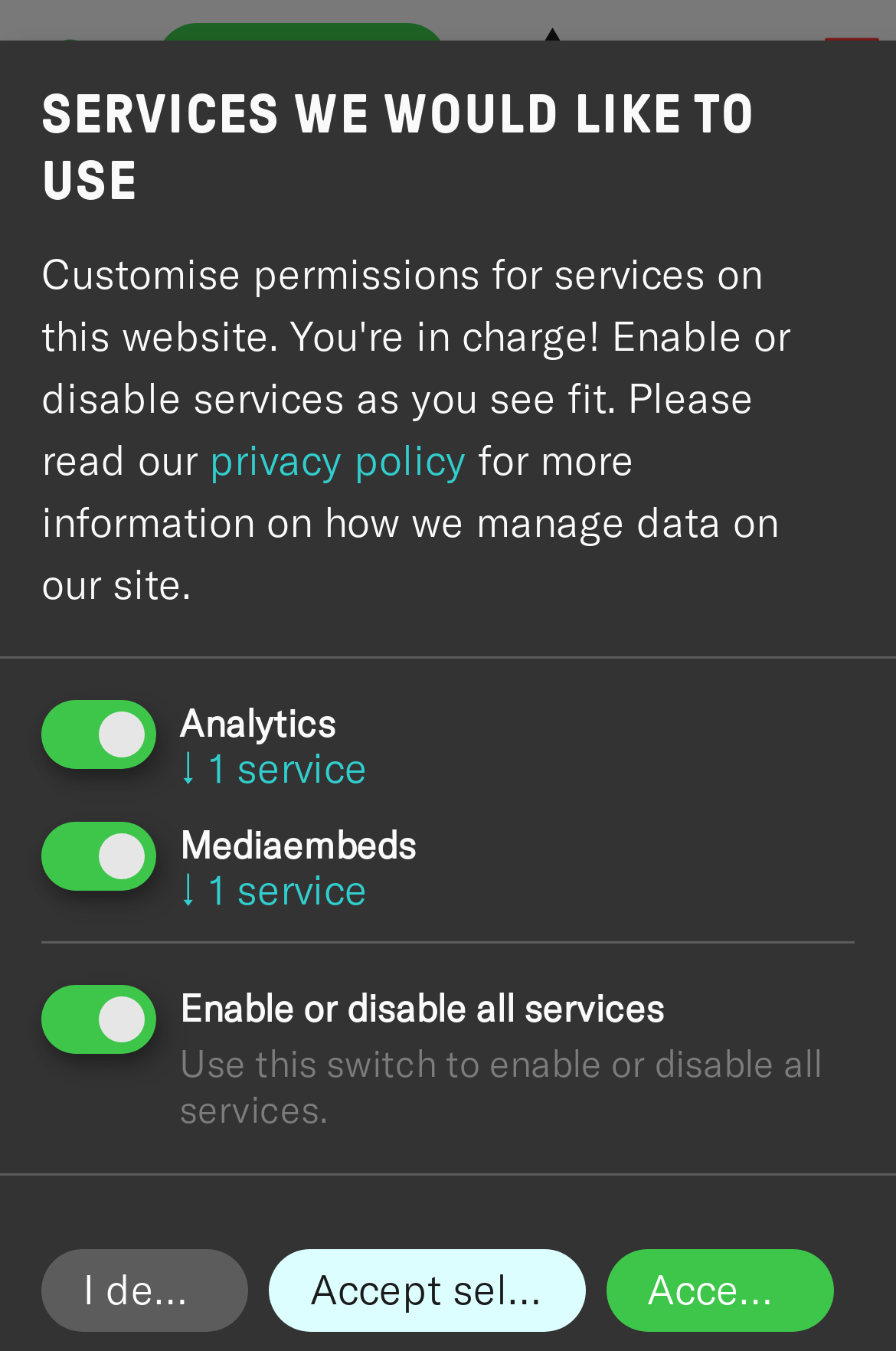What is the company name displayed on the logo?
Use the image to answer the question with a single word or phrase.

Hivemind